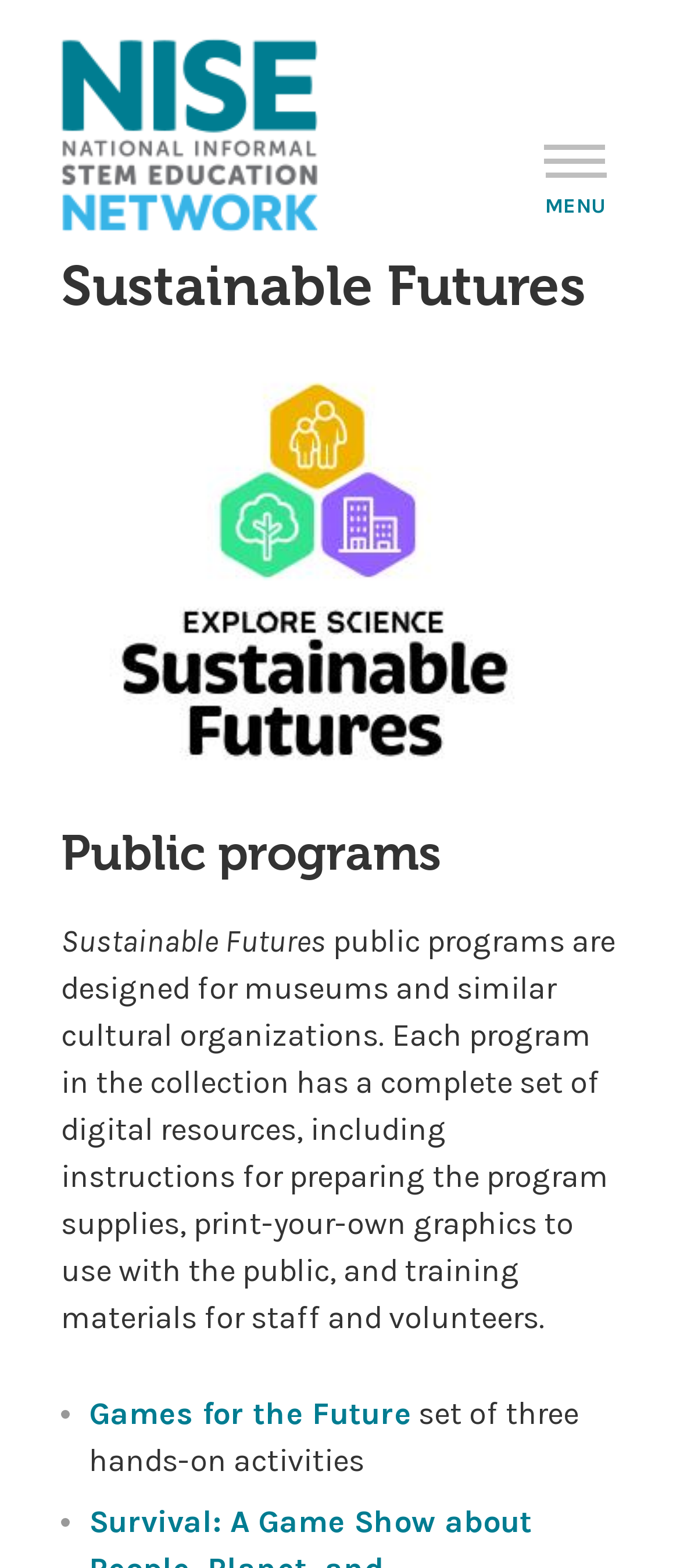What type of organizations are the public programs designed for?
Provide a detailed and extensive answer to the question.

Based on the webpage content, specifically the text 'public programs are designed for museums and similar cultural organizations', it can be inferred that the public programs are intended for museums and cultural organizations.